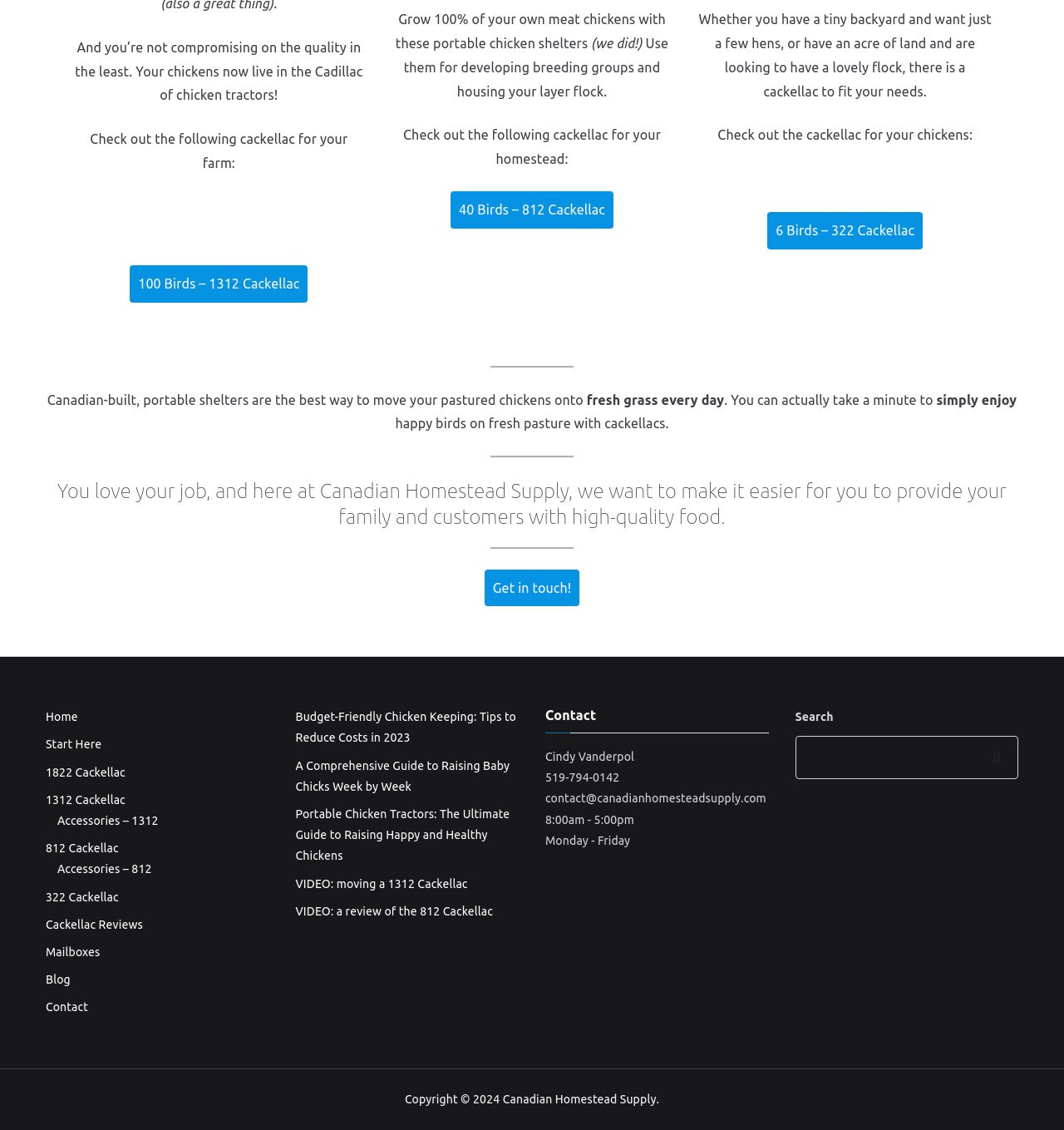Please specify the coordinates of the bounding box for the element that should be clicked to carry out this instruction: "Click the '100 Birds – 1312 Cackellac' link". The coordinates must be four float numbers between 0 and 1, formatted as [left, top, right, bottom].

[0.122, 0.235, 0.289, 0.267]